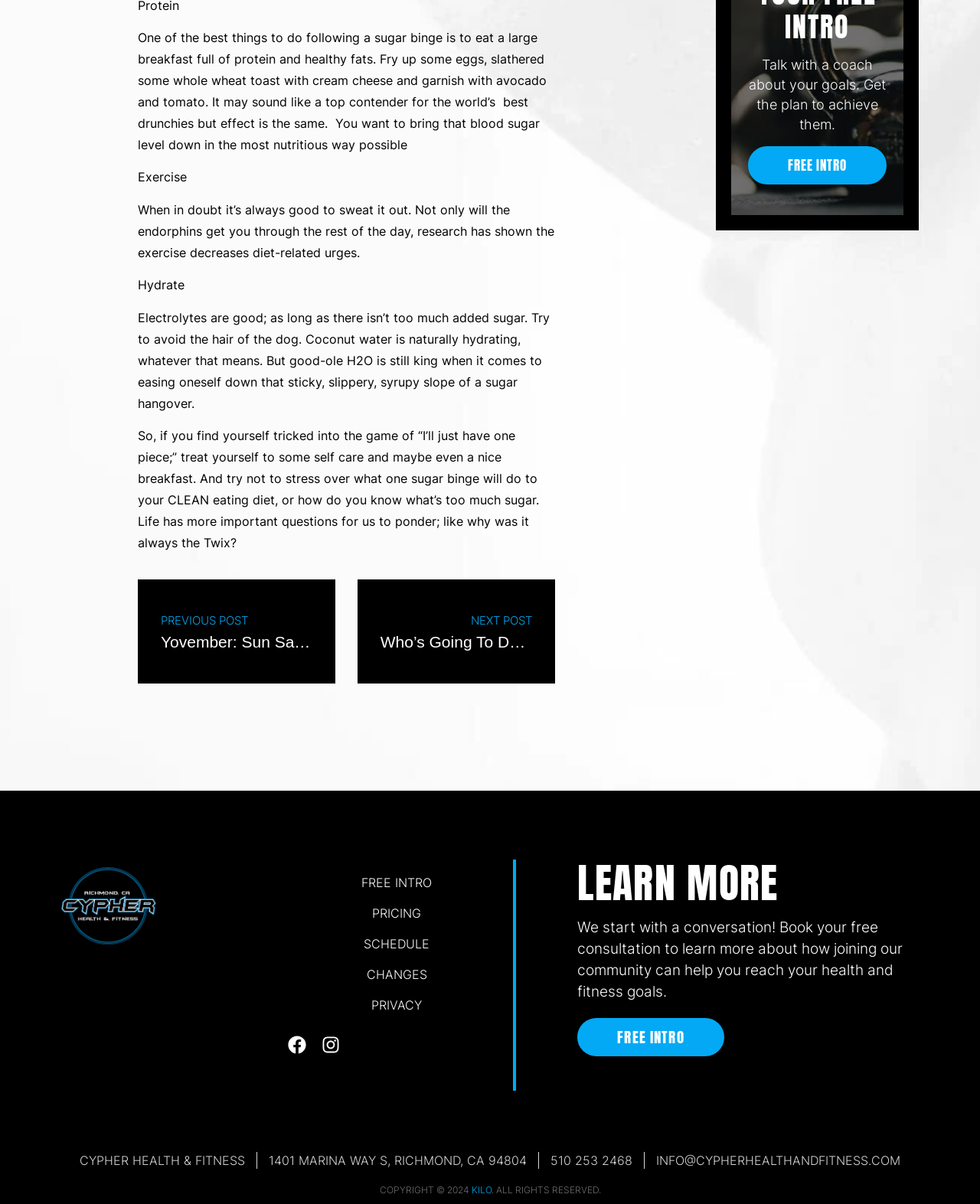Please indicate the bounding box coordinates of the element's region to be clicked to achieve the instruction: "Click on the 'PRICING' link". Provide the coordinates as four float numbers between 0 and 1, i.e., [left, top, right, bottom].

[0.294, 0.746, 0.516, 0.771]